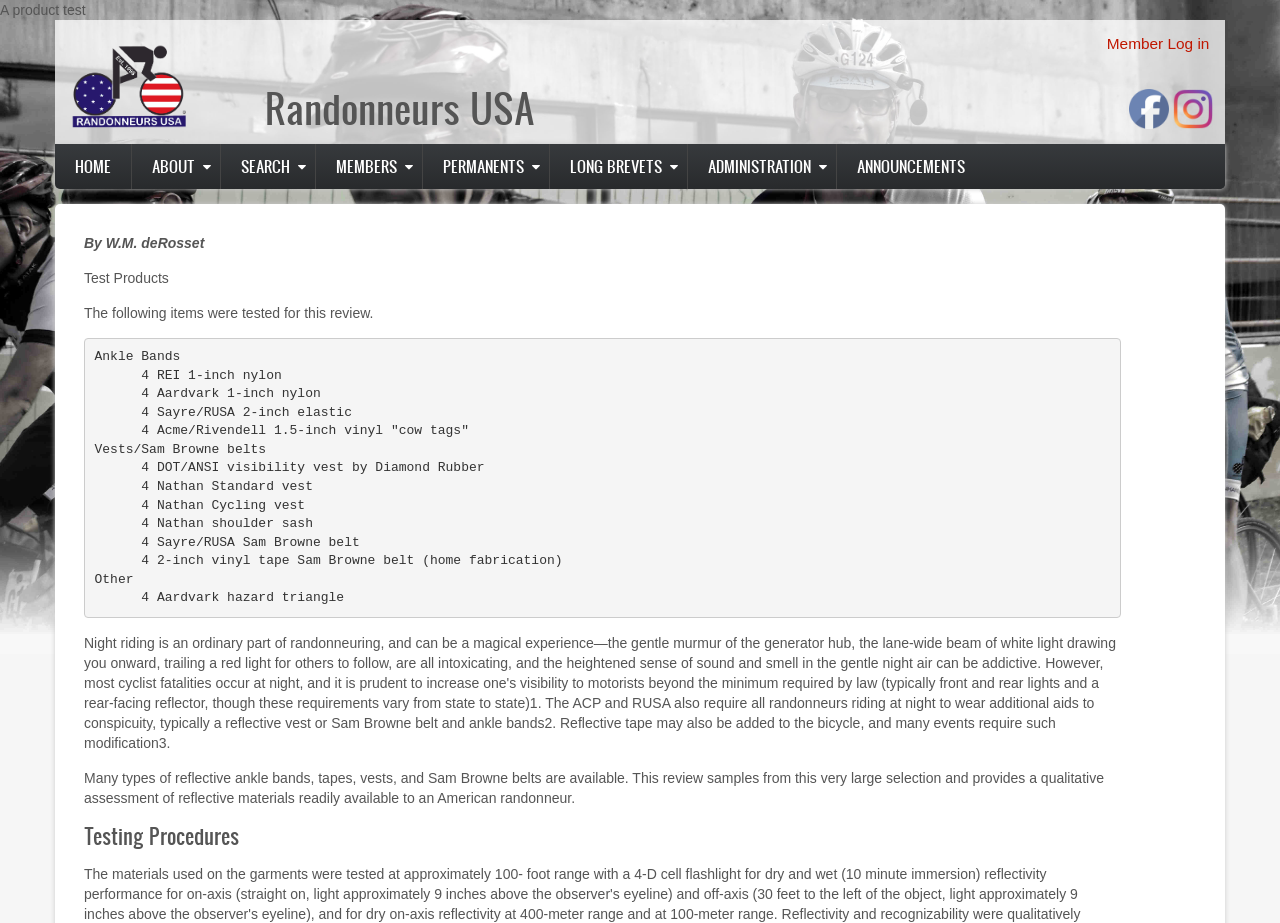Please identify the coordinates of the bounding box that should be clicked to fulfill this instruction: "Click the 'Member Log in' link".

[0.865, 0.038, 0.945, 0.056]